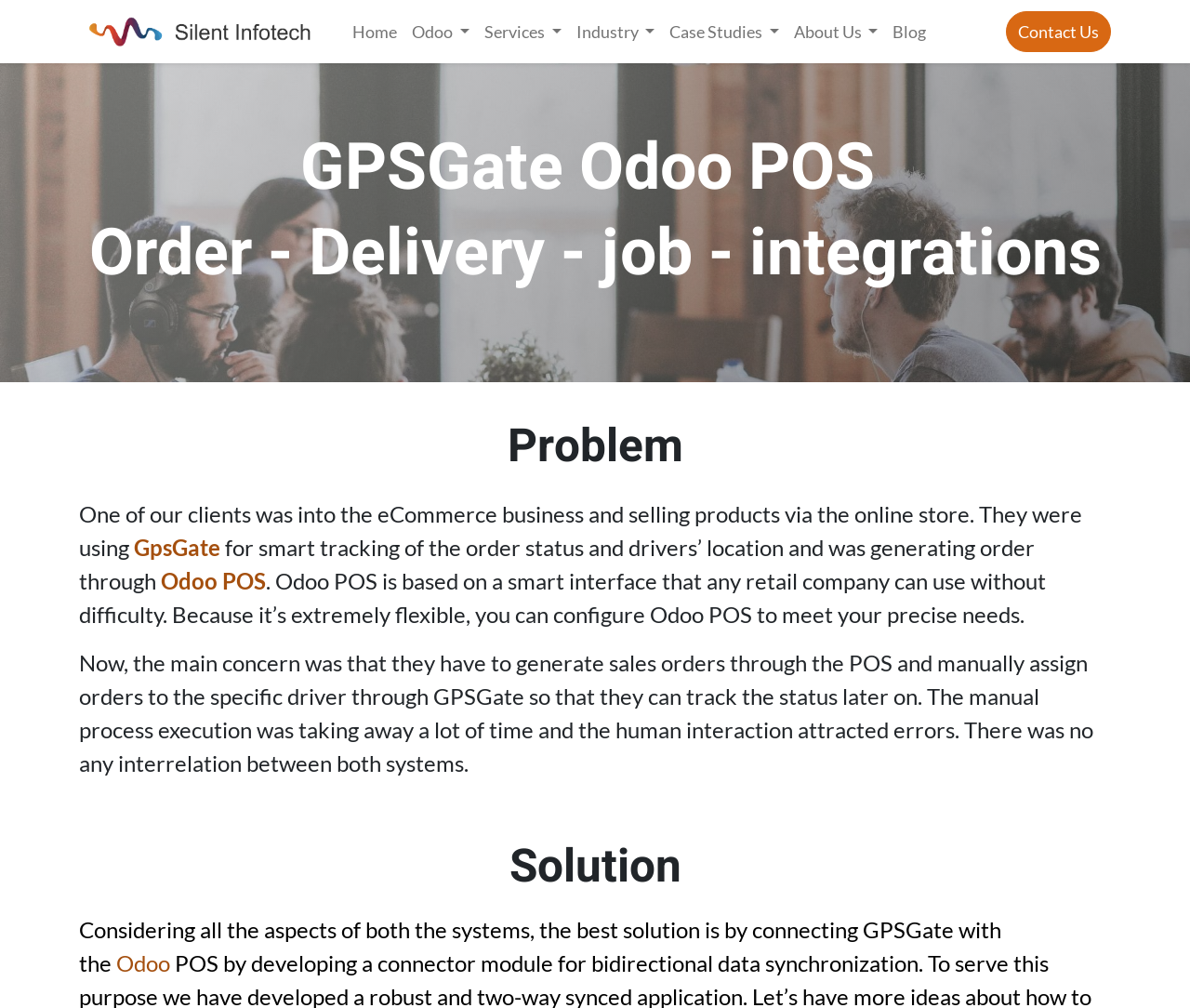What is the problem faced by the client?
Please answer using one word or phrase, based on the screenshot.

Manual order assignment